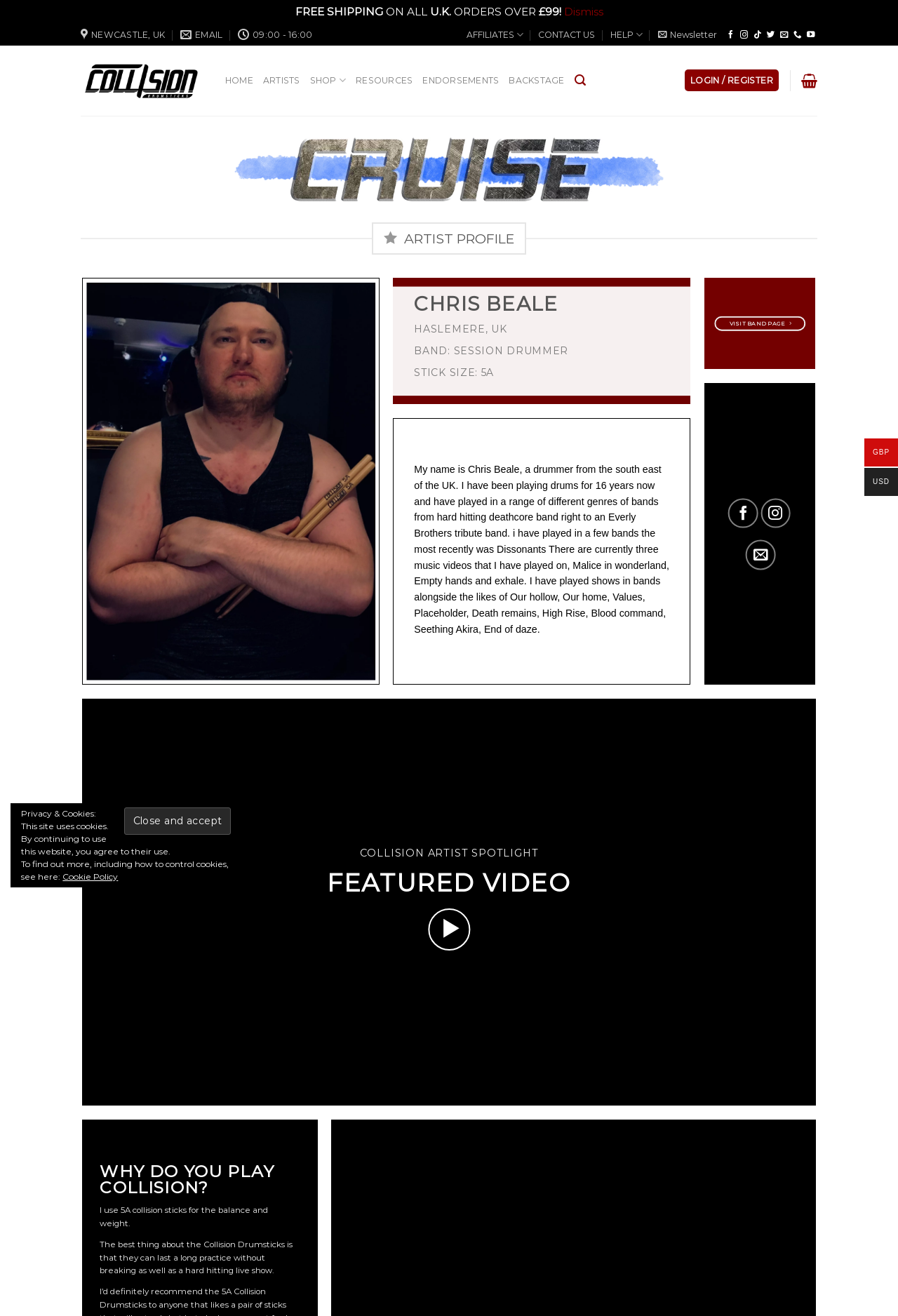What is the name of the band Chris Beale played in?
Use the information from the screenshot to give a comprehensive response to the question.

I found the answer by looking at the text 'I have played in a few bands the most recently was Dissonants' on the webpage, which is located in the biography section of Chris Beale.